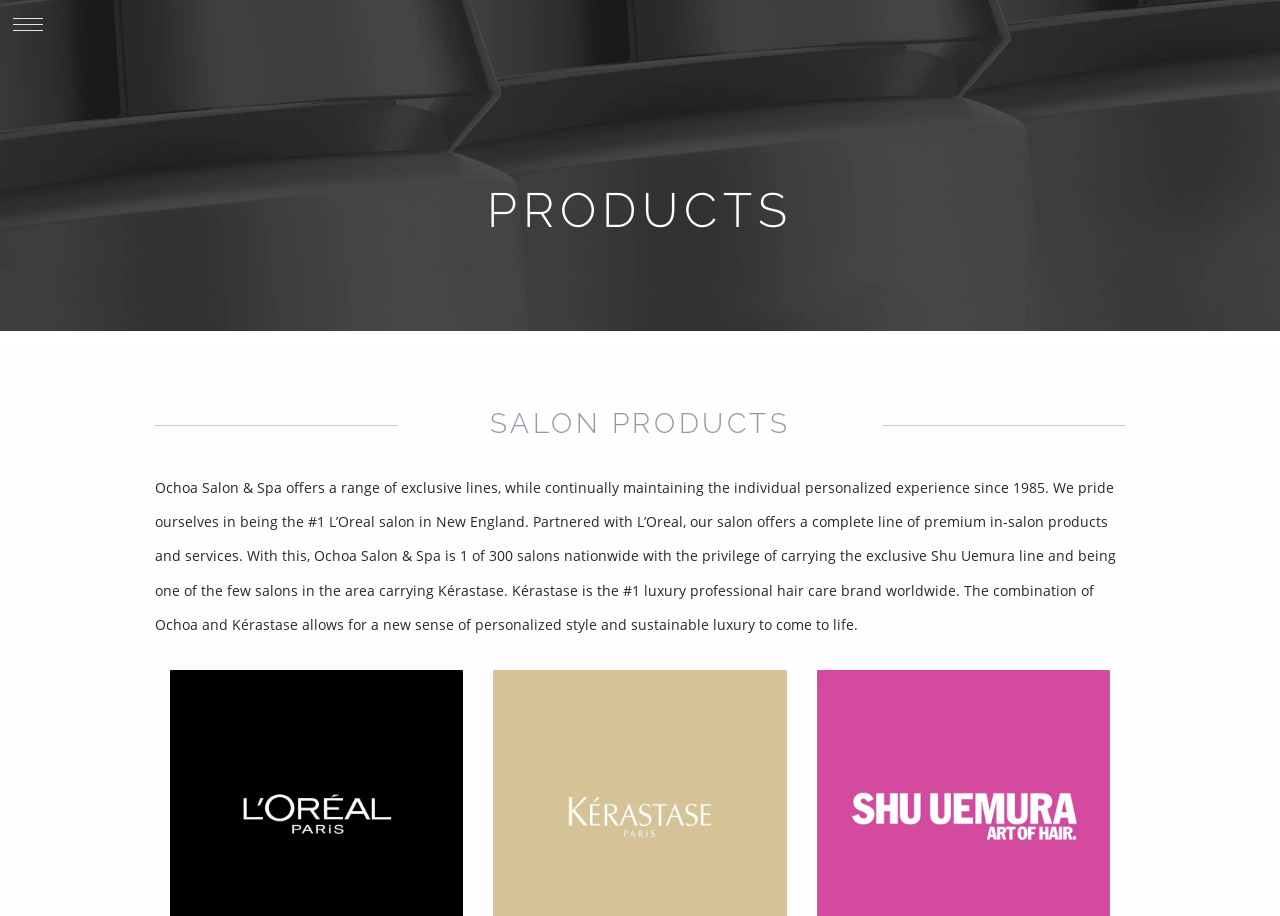What is the brand of luxury professional hair care mentioned on the webpage?
Using the image, elaborate on the answer with as much detail as possible.

The webpage mentions that Ochoa Salon & Spa is one of the few salons in the area carrying Kérastase, which is described as the #1 luxury professional hair care brand worldwide. This information can be found in the StaticText element with ID 241.